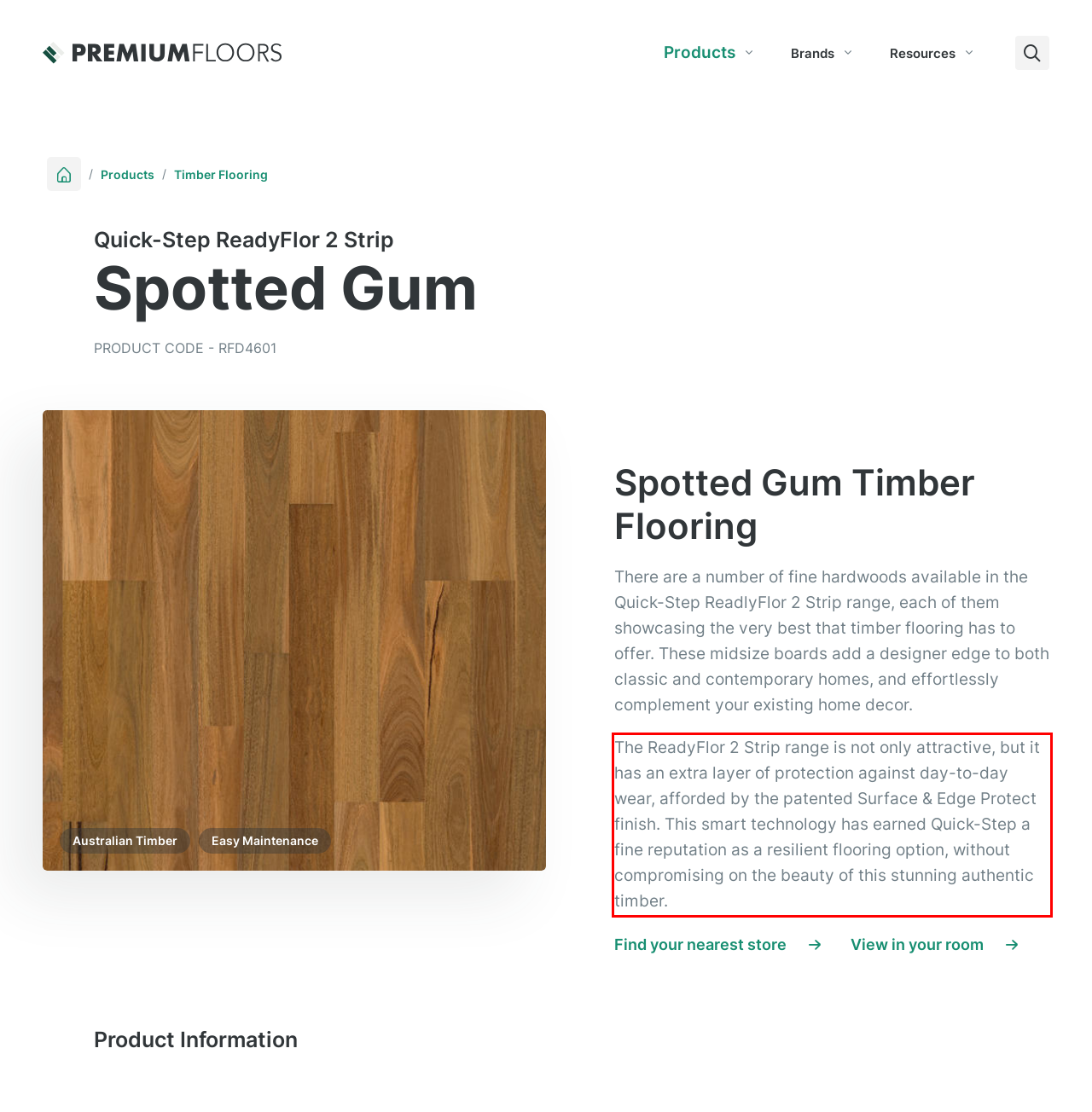Look at the webpage screenshot and recognize the text inside the red bounding box.

The ReadyFlor 2 Strip range is not only attractive, but it has an extra layer of protection against day-to-day wear, afforded by the patented Surface & Edge Protect finish. This smart technology has earned Quick-Step a fine reputation as a resilient flooring option, without compromising on the beauty of this stunning authentic timber.